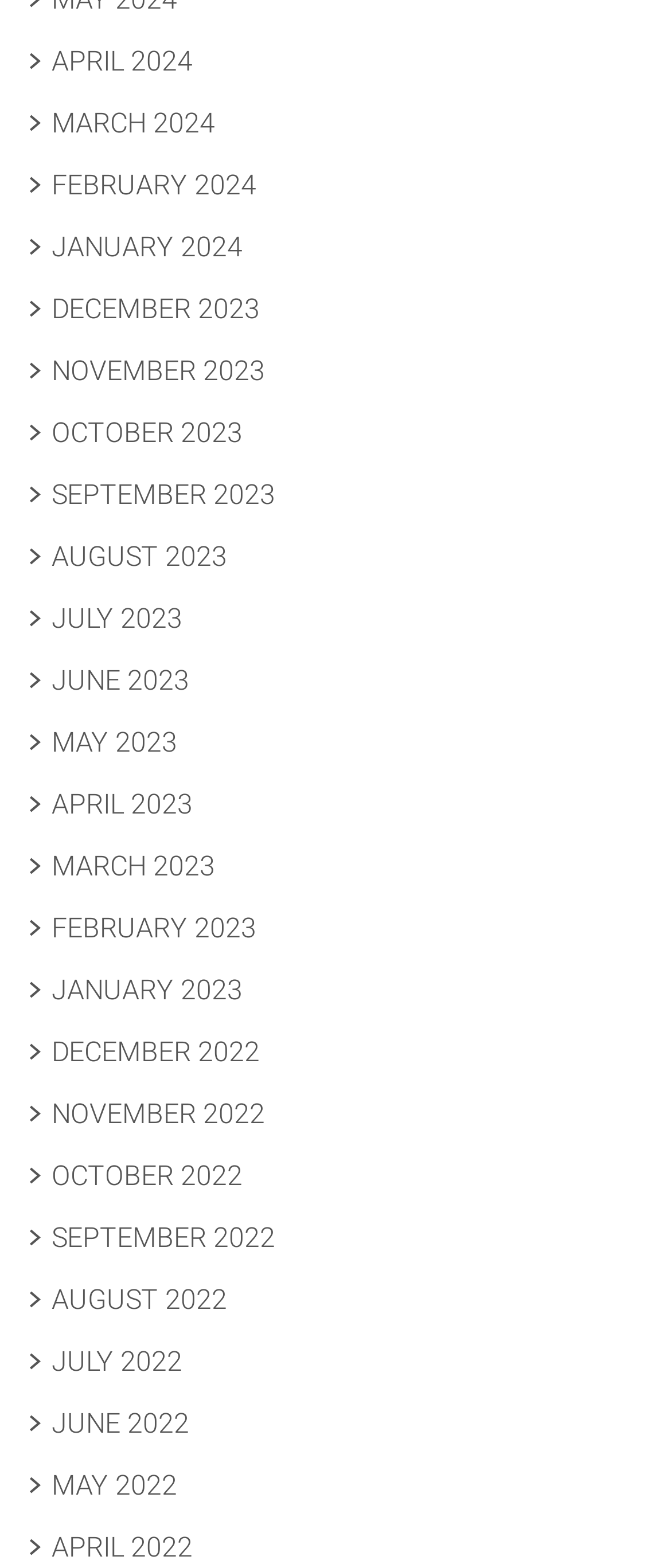Use one word or a short phrase to answer the question provided: 
Is FEBRUARY 2023 listed?

Yes